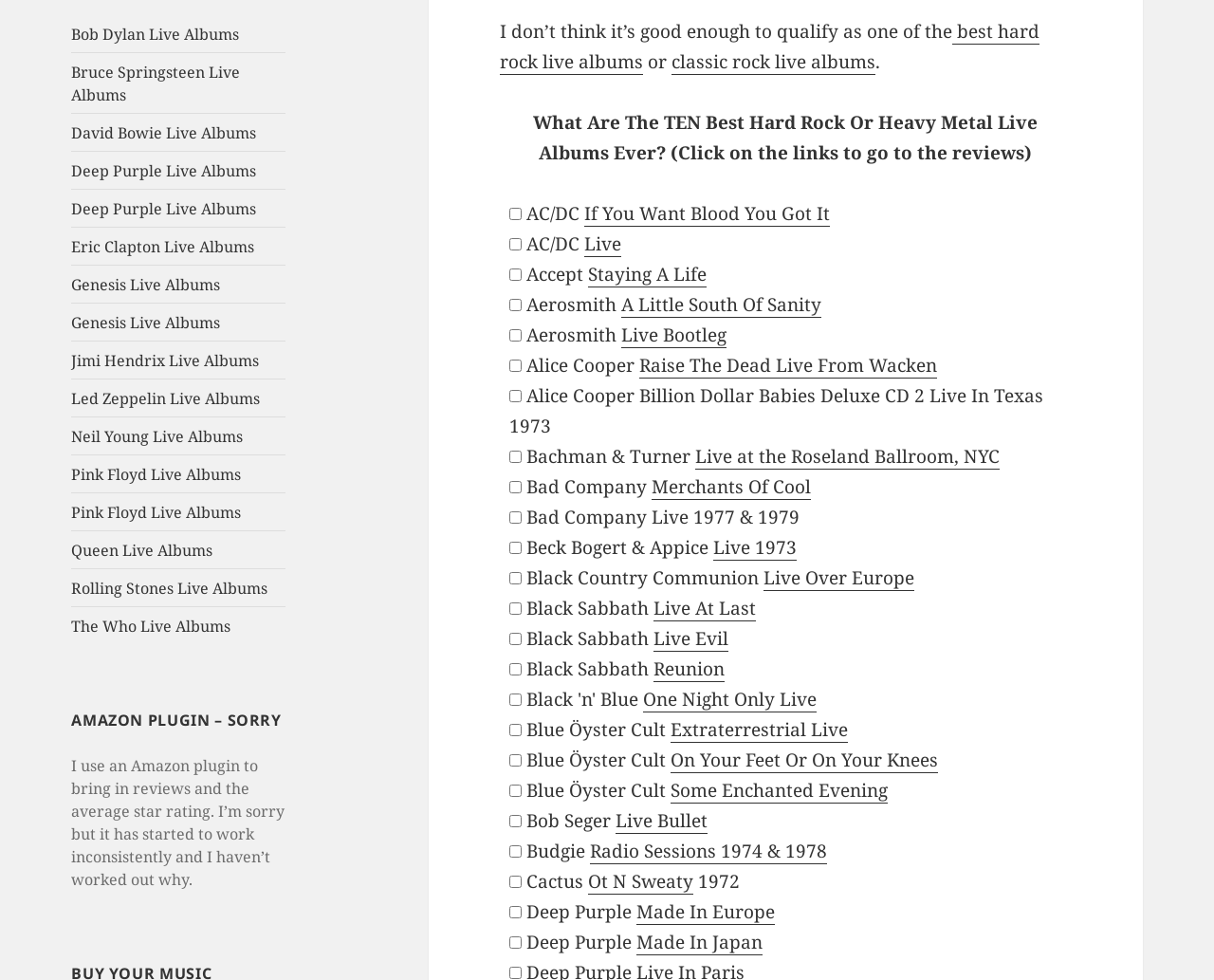Provide a short answer to the following question with just one word or phrase: What is the author's intention with the list of albums?

To provide a ranking or review